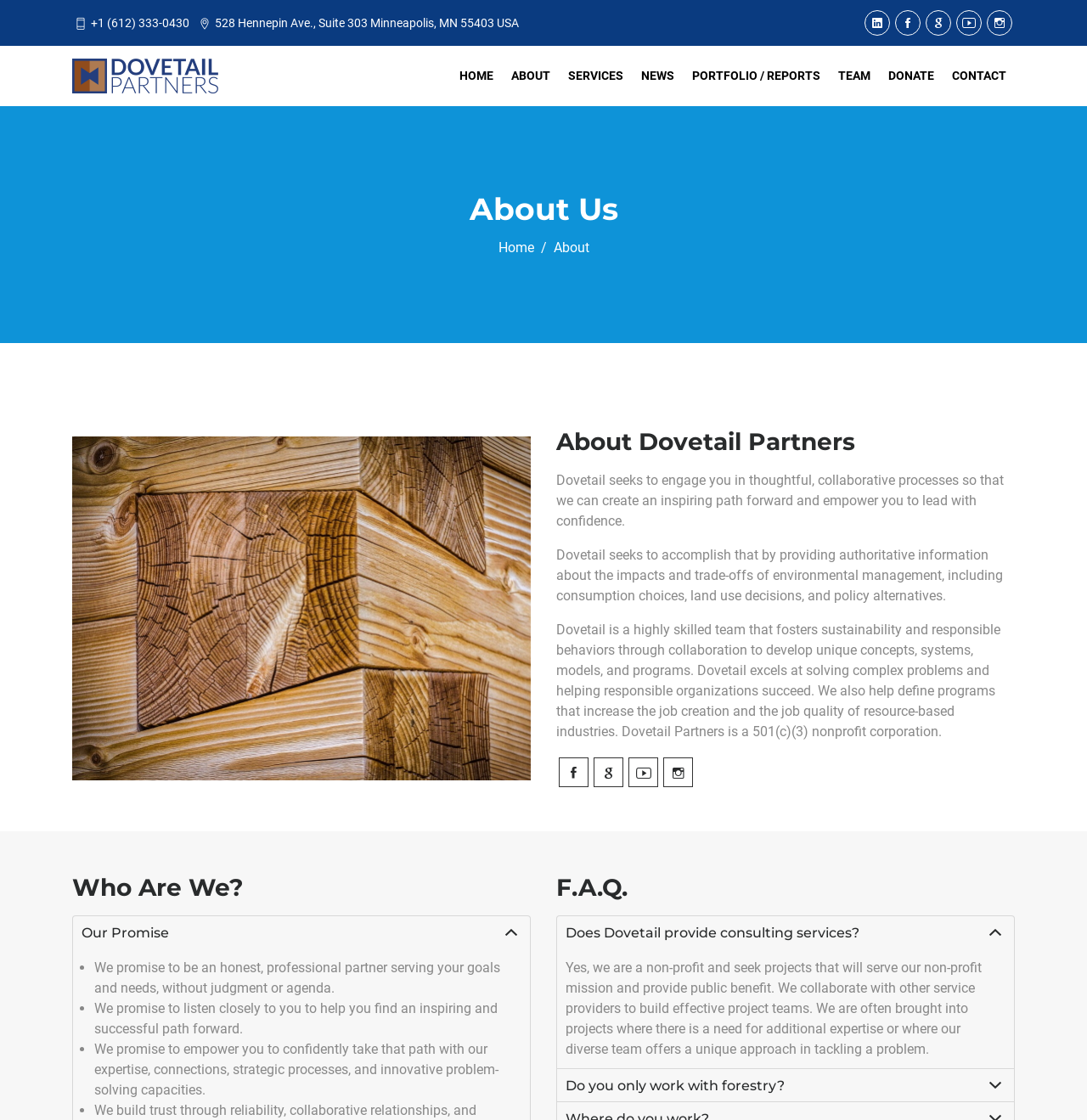Generate a thorough explanation of the webpage's elements.

The webpage is about Dovetail Partners, a non-profit organization. At the top, there is a logo on the left, followed by a phone number and an address. On the right, there are five social media links represented by icons. Below this, there is a navigation menu with nine links: HOME, ABOUT, SERVICES, NEWS, PORTFOLIO / REPORTS, TEAM, DONATE, and CONTACT.

The main content of the page is divided into sections. The first section has a heading "About Us" and a breadcrumb navigation showing the current page as "About". Below this, there is an image on the left and a heading "About Dovetail Partners" on the right. The text describes the organization's mission and goals, including providing authoritative information and fostering sustainability.

The next section has a heading "Who Are We?" and a subheading "Our Promise" with a collapsible list of three promises: to be an honest partner, to listen closely, and to empower clients. Each promise is accompanied by a brief description.

The final section has a heading "F.A.Q." with two questions: "Does Dovetail provide consulting services?" and "Do you only work with forestry?". Each question has a collapsible answer, with the first question answered in the affirmative and the second question answered in the negative, with a brief explanation of the organization's scope.